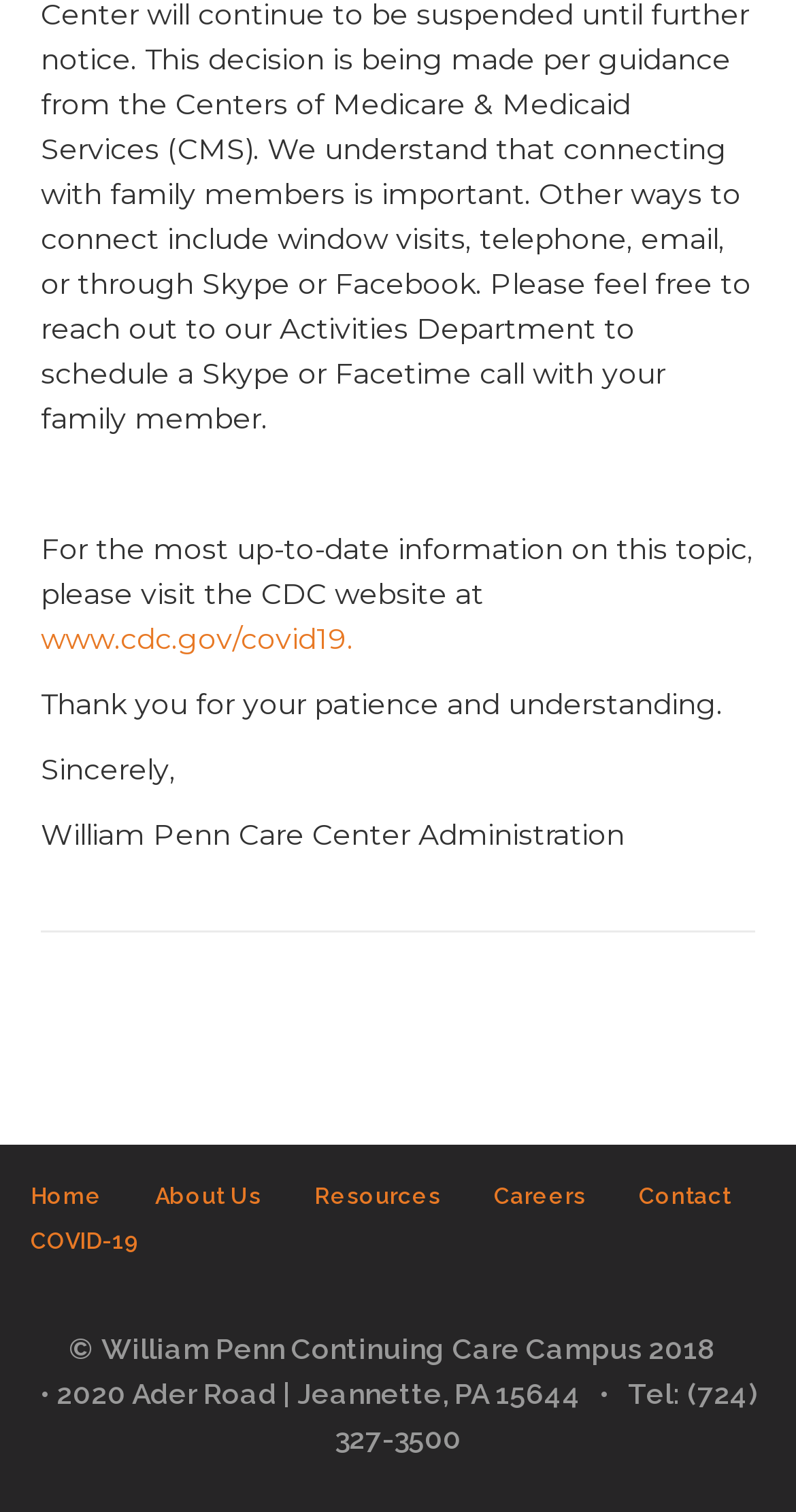Carefully observe the image and respond to the question with a detailed answer:
What is the topic of the COVID-19 link?

The topic of the COVID-19 link can be determined by looking at the link element with the text 'COVID-19' in the LayoutTable at the bottom of the page.